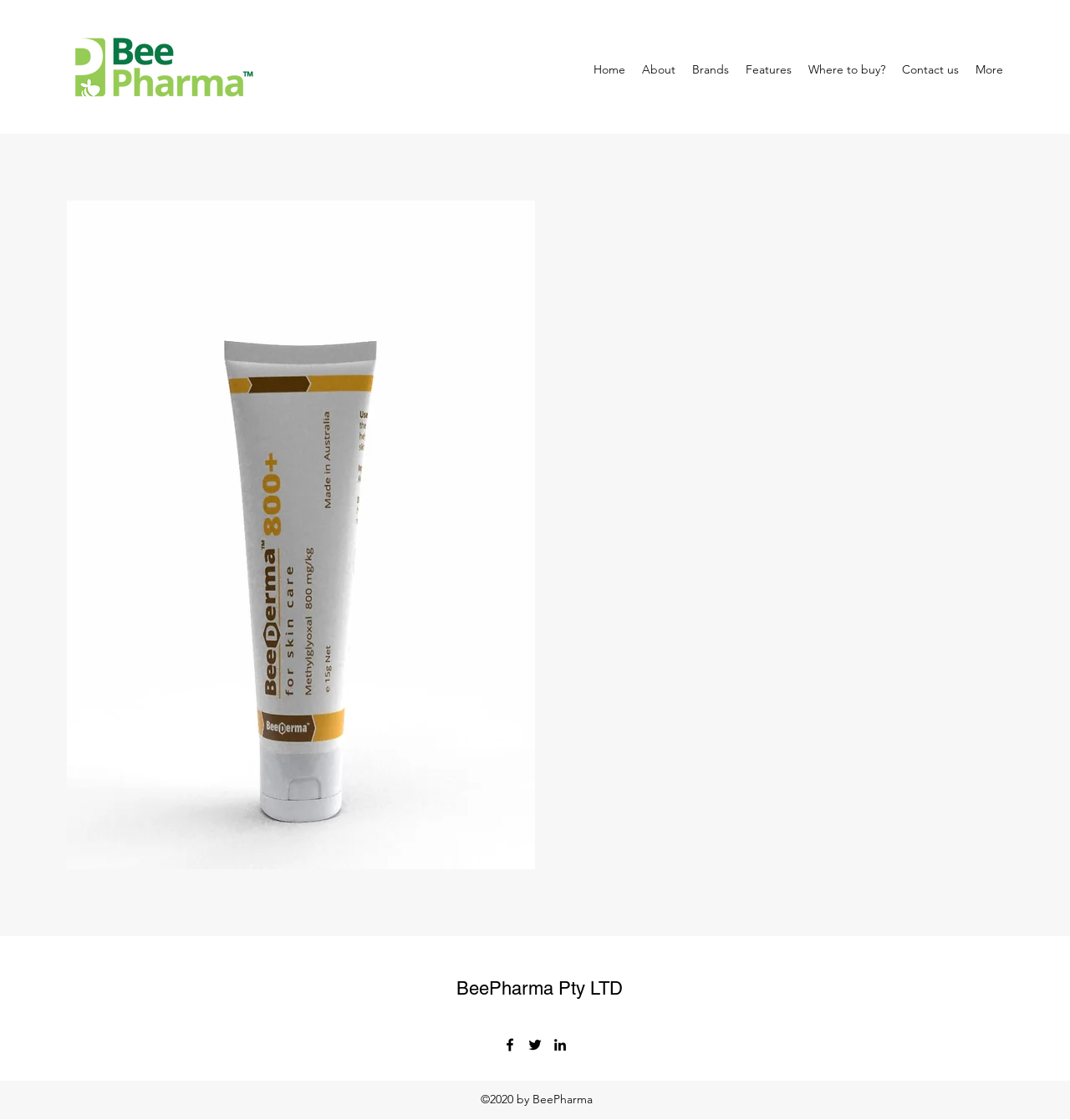Review the image closely and give a comprehensive answer to the question: What is the company name on the logo?

The logo is located at the top left corner of the webpage, and it is an image with the text 'BeePharama_Logo (1).png'. The company name 'BeePharma' can be inferred from the logo.